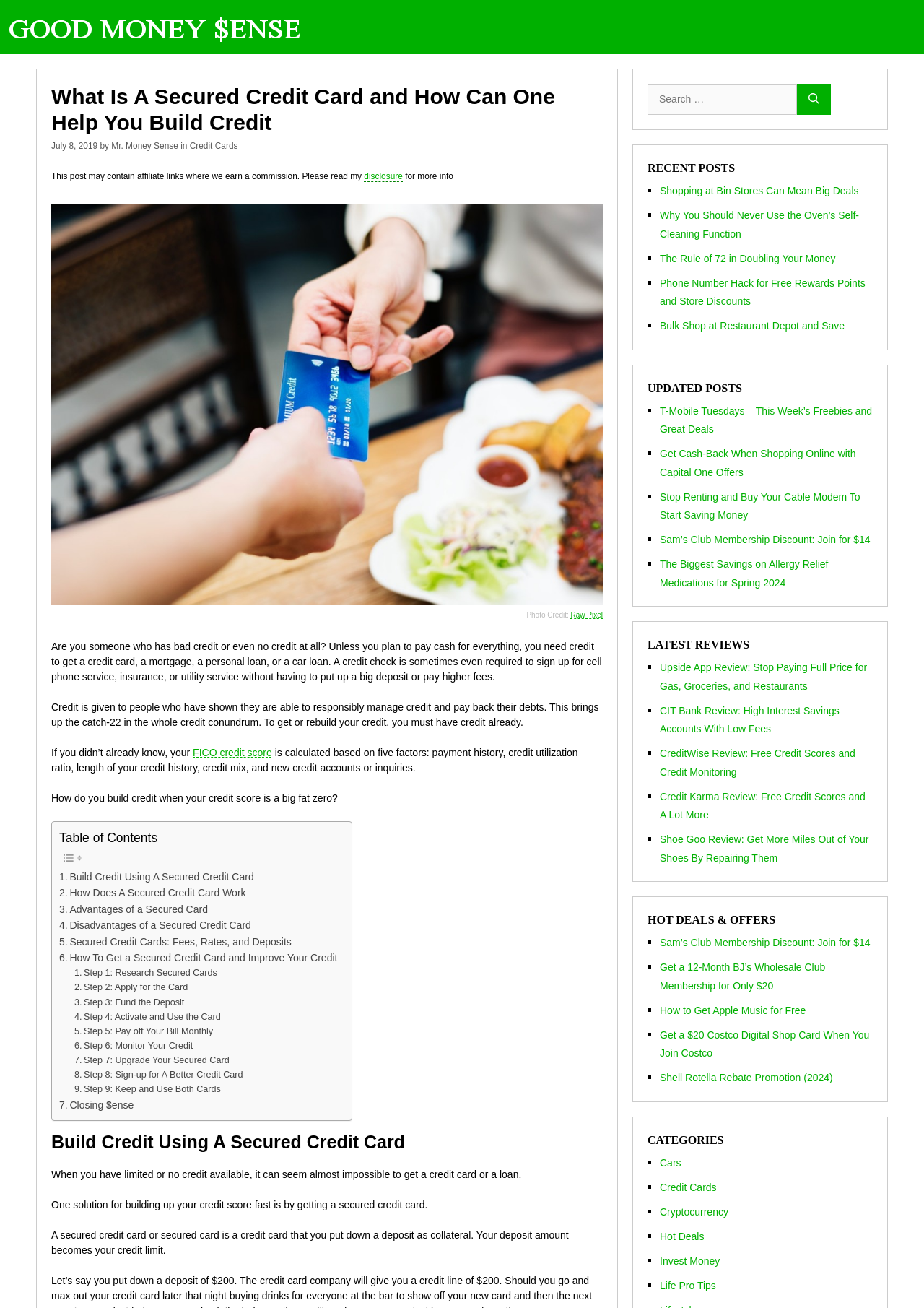Can you specify the bounding box coordinates of the area that needs to be clicked to fulfill the following instruction: "Learn more about the author"?

[0.121, 0.108, 0.193, 0.115]